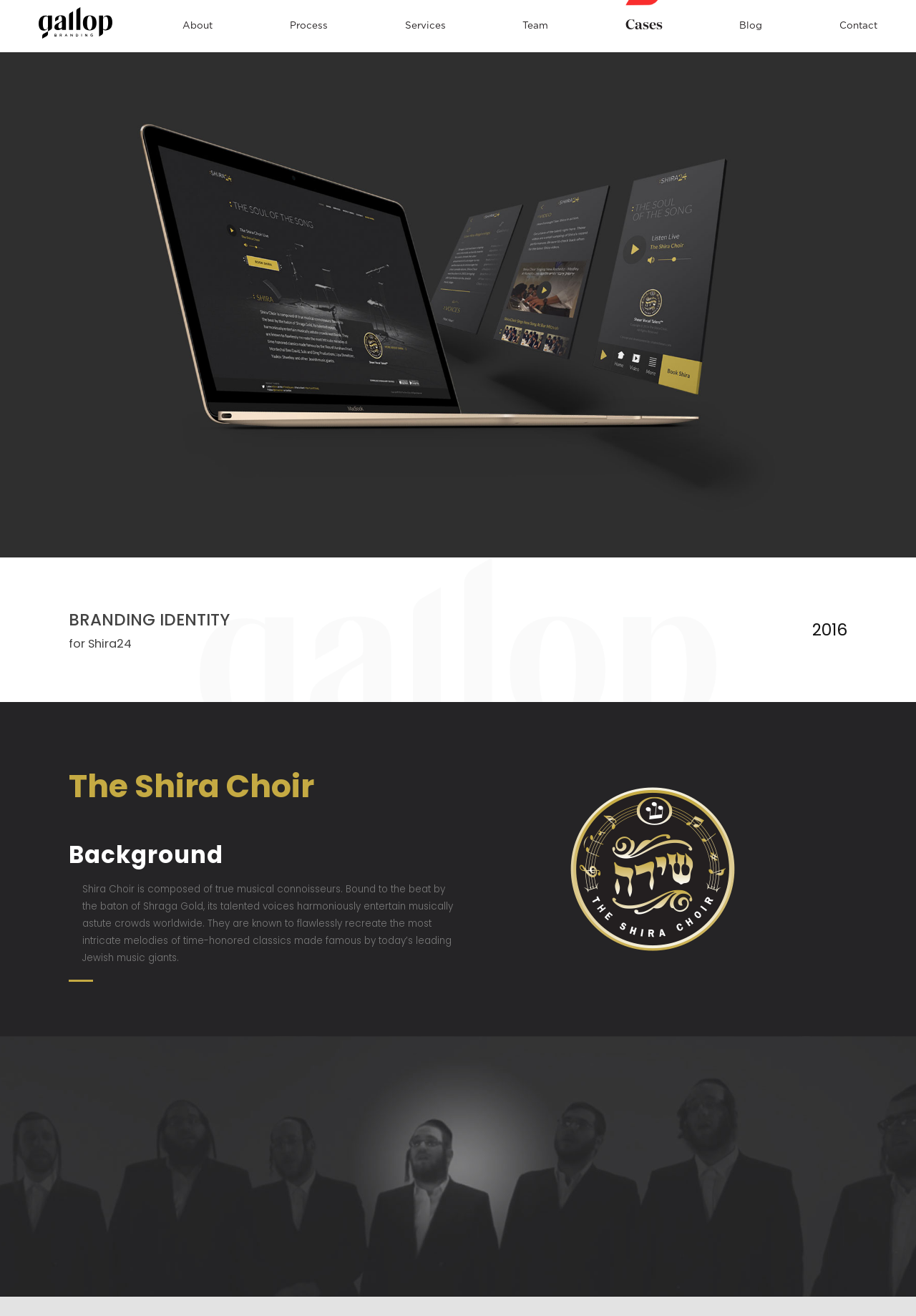Answer the question briefly using a single word or phrase: 
Who leads the Shira Choir?

Shraga Gold